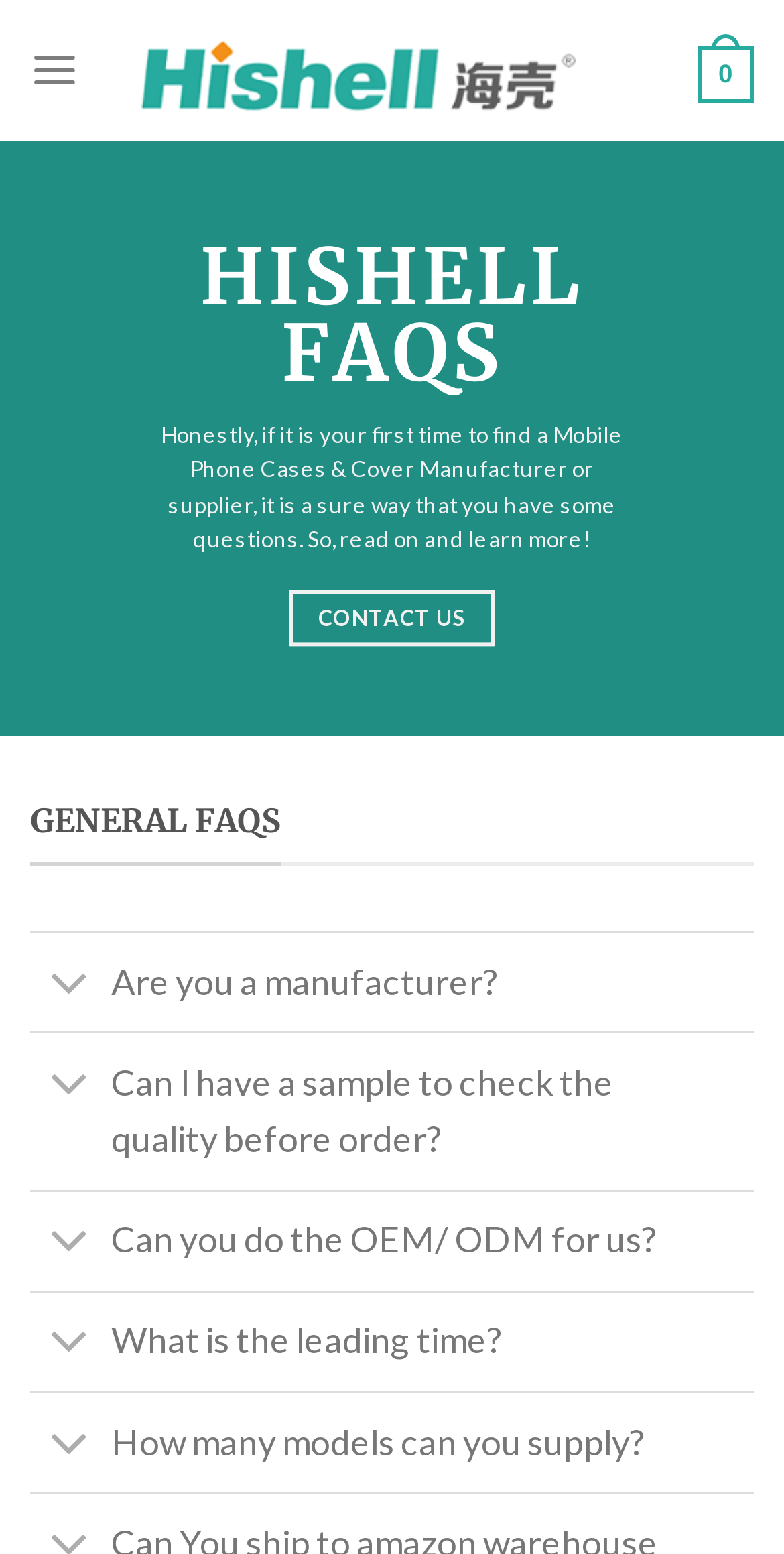Answer with a single word or phrase: 
What is the company name?

Hishell